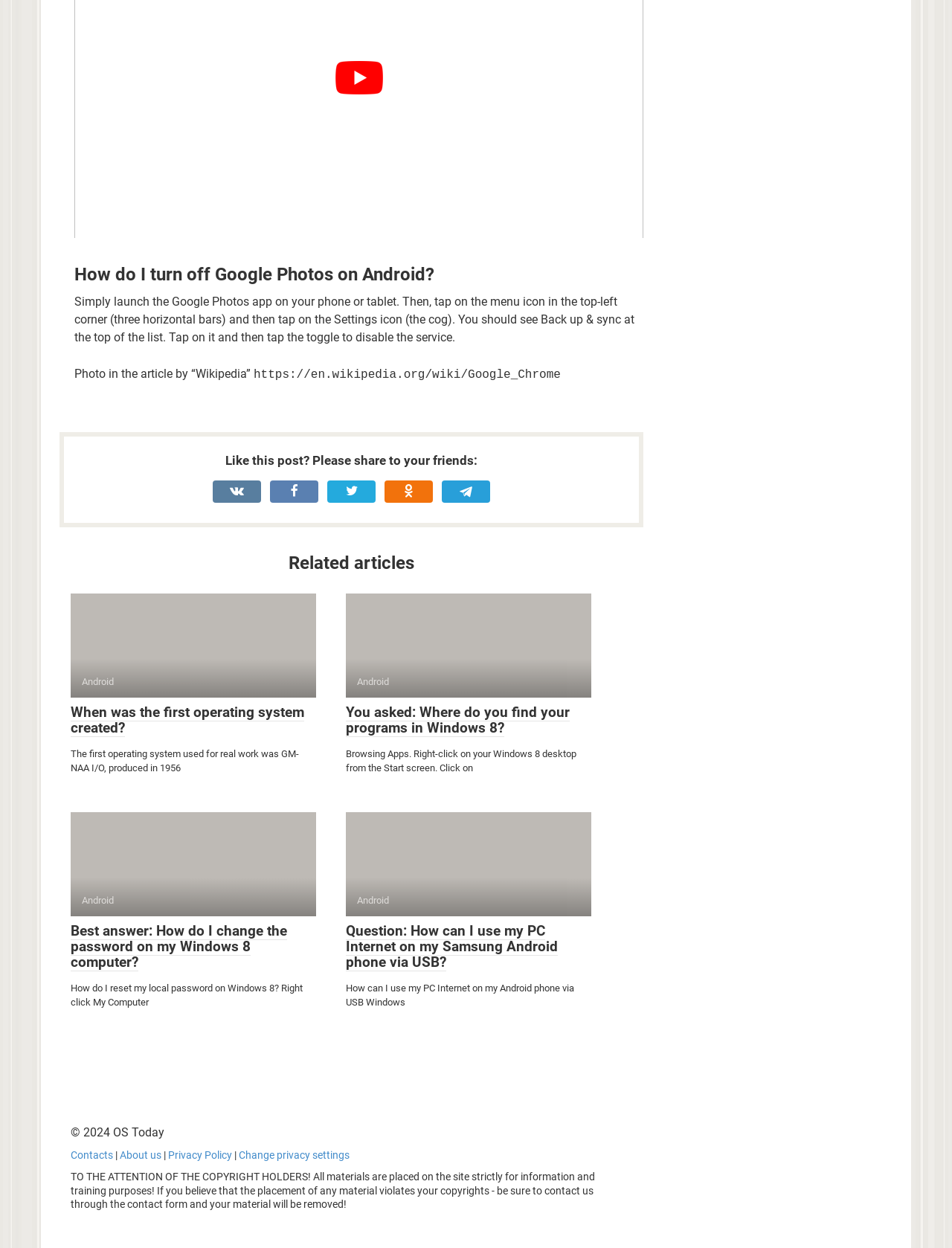Provide a single word or phrase answer to the question: 
How do I turn off Google Photos on Android?

Disable Back up & sync